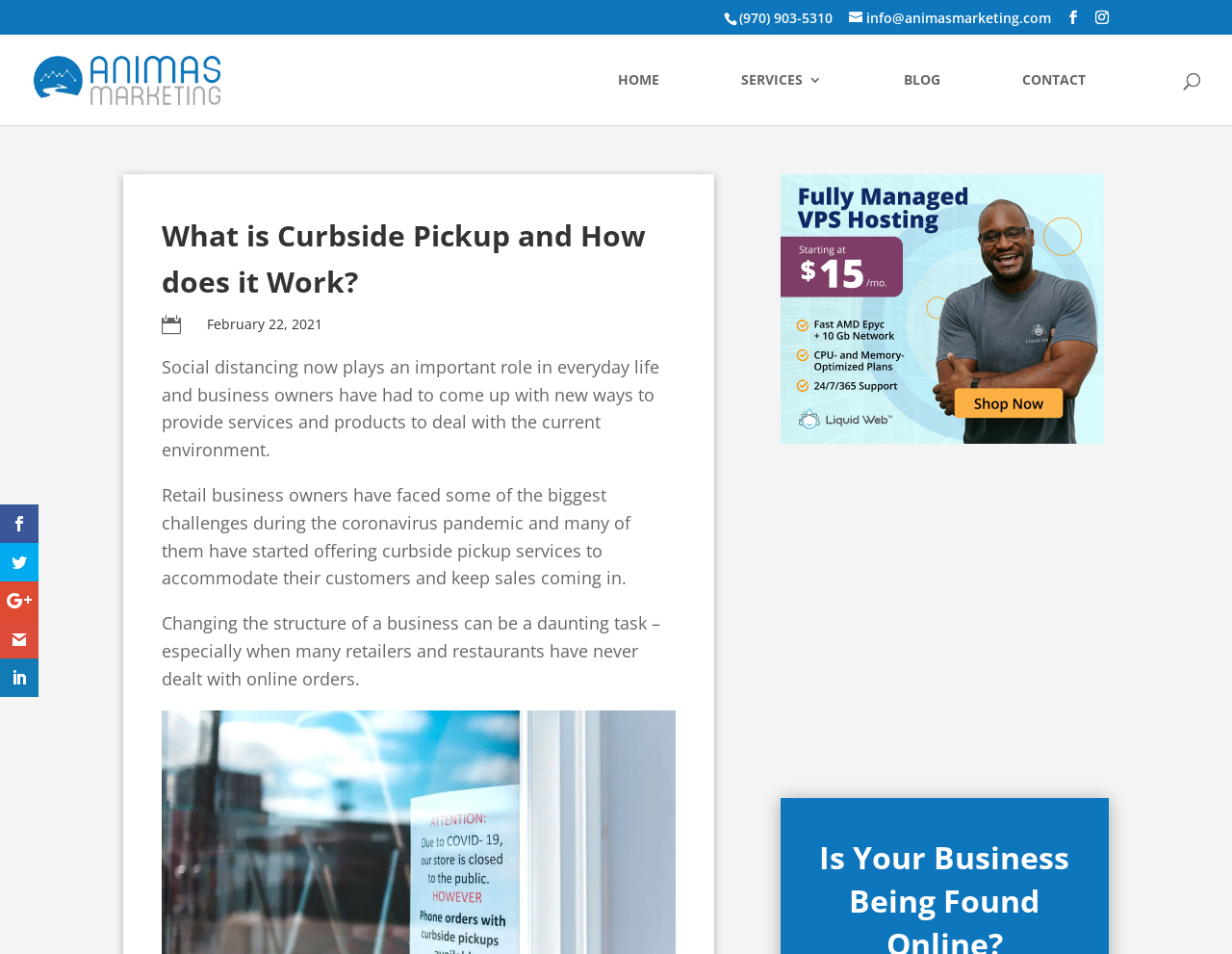How many paragraphs are in the article?
Provide an in-depth and detailed answer to the question.

I counted the number of paragraphs in the article, and I found three paragraphs of text that discuss curbside pickup.